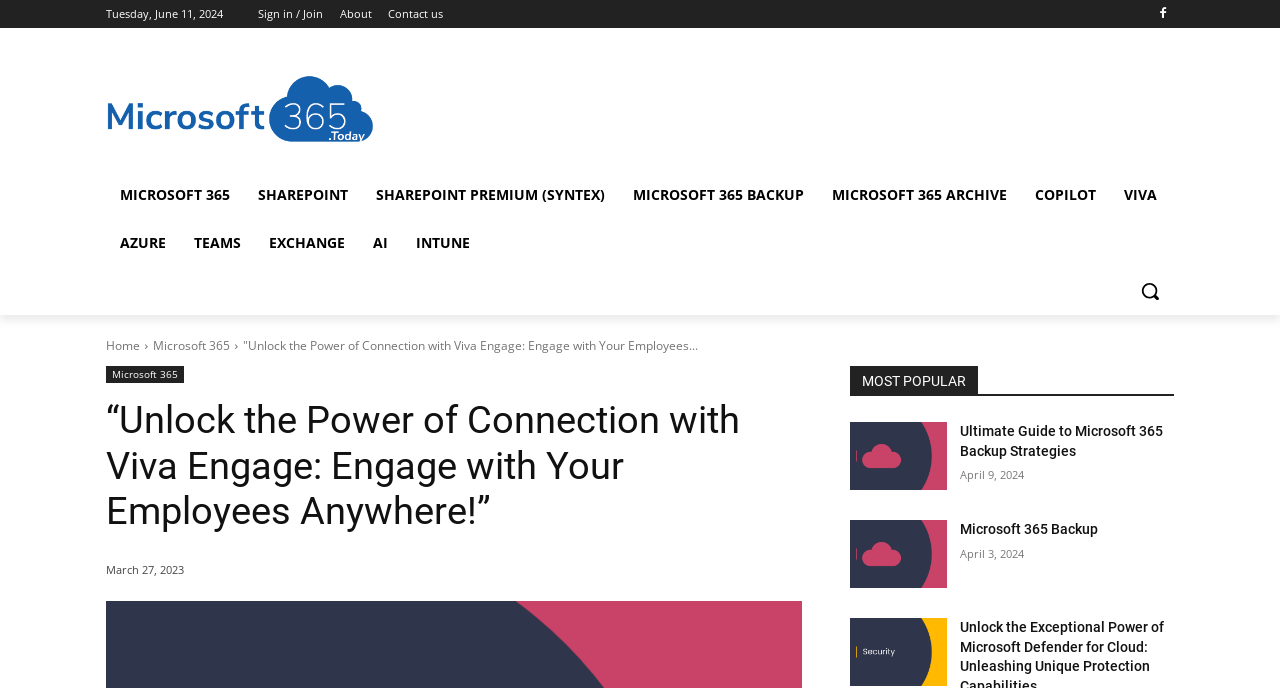Determine the bounding box coordinates of the clickable region to carry out the instruction: "Search".

[0.88, 0.388, 0.917, 0.458]